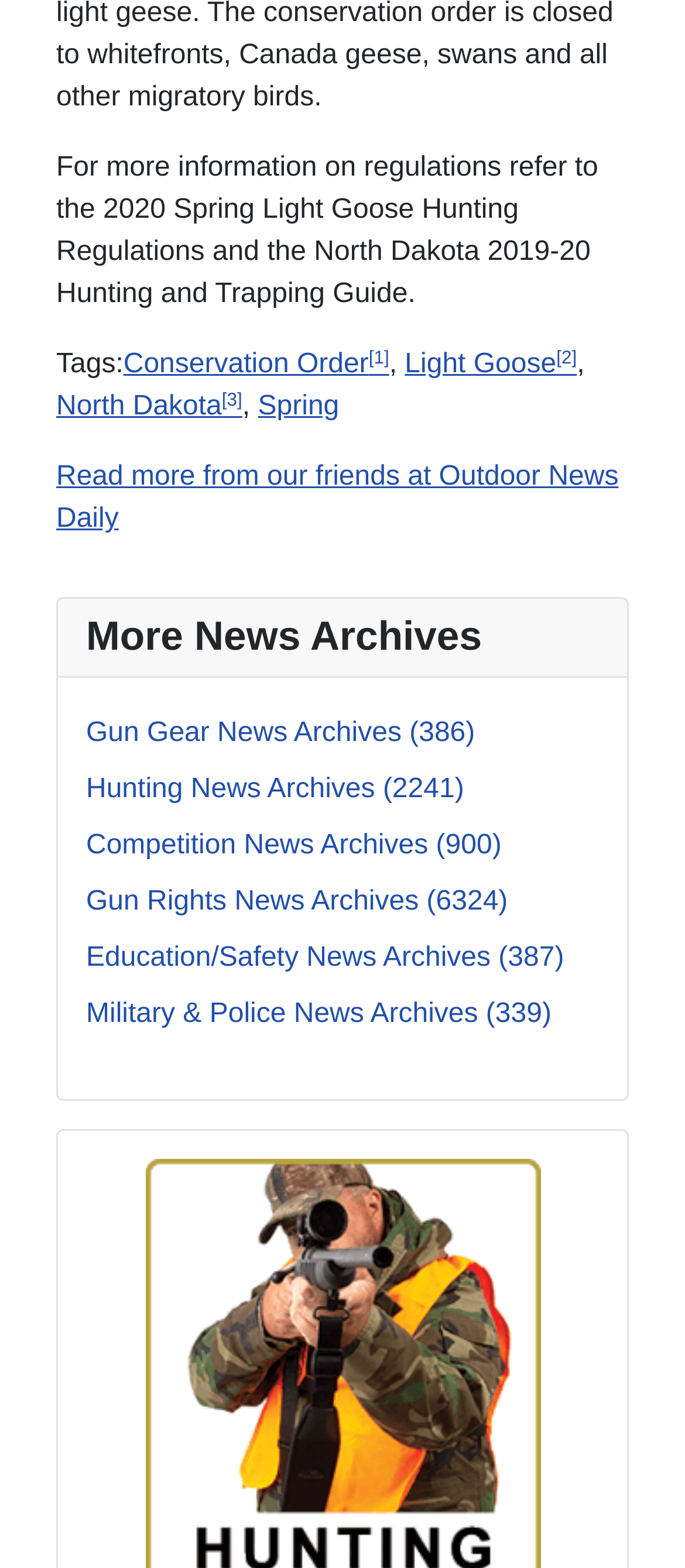Please find and report the bounding box coordinates of the element to click in order to perform the following action: "Check out Hunting News Archives". The coordinates should be expressed as four float numbers between 0 and 1, in the format [left, top, right, bottom].

[0.126, 0.494, 0.677, 0.513]